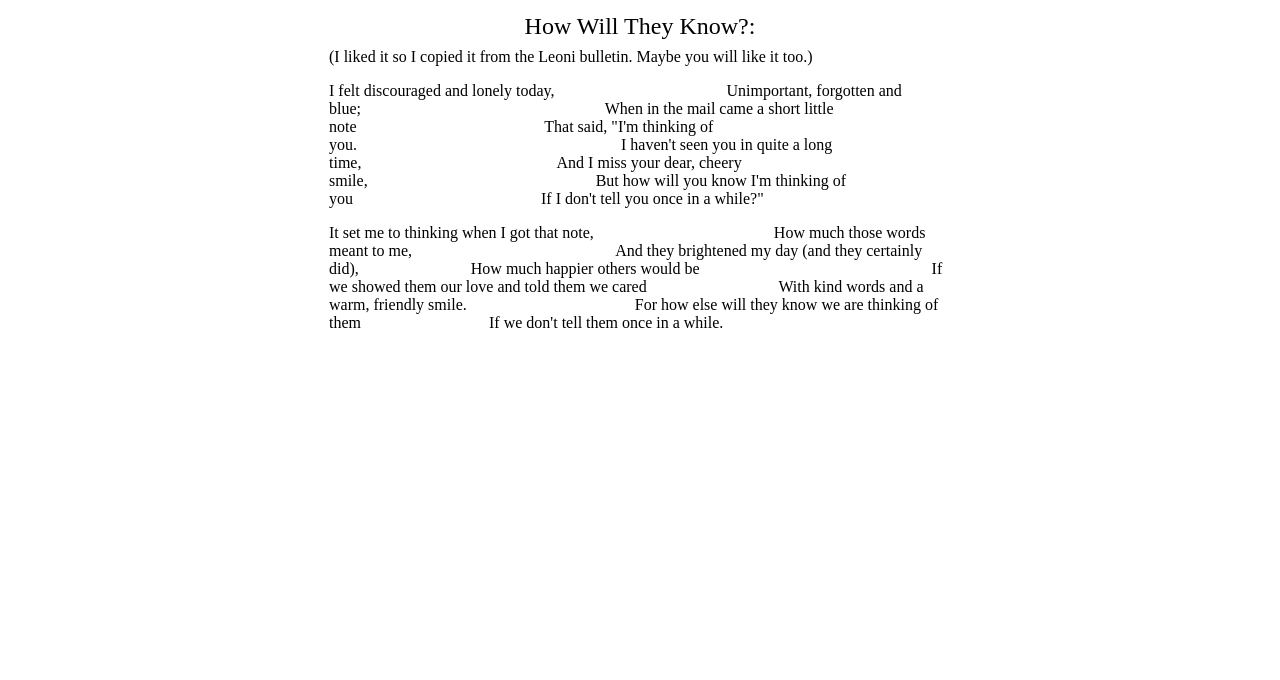Look at the image and give a detailed response to the following question: What is the tone of the poem?

The tone of the poem is reflective because it describes a personal experience of feeling discouraged and lonely, and then reflects on the importance of showing love and care to others. The tone is also encouraging because it urges the reader to take action and show kindness to others.